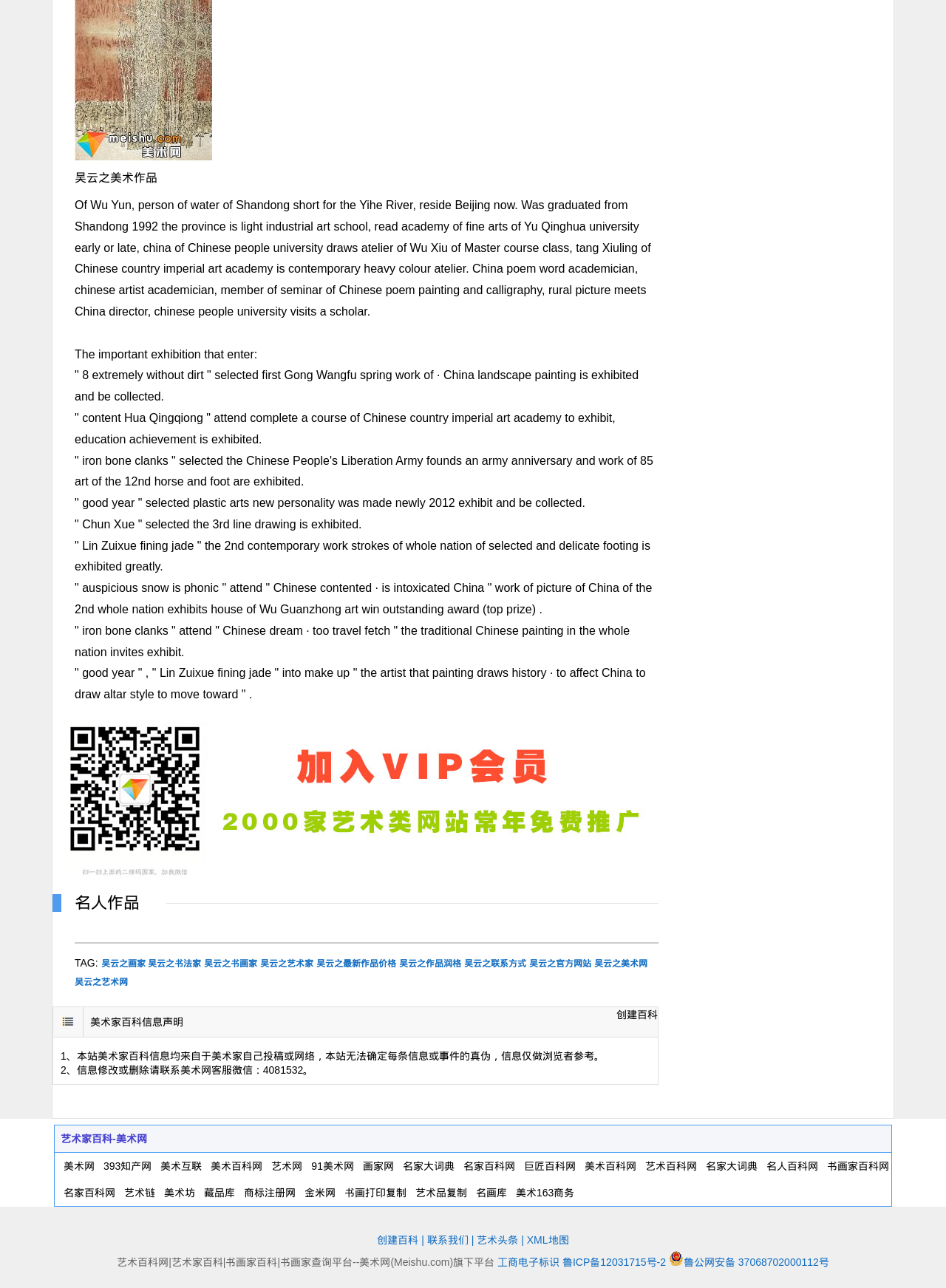What is the name of the art academy mentioned on the webpage?
Refer to the image and respond with a one-word or short-phrase answer.

Yu Qinghua university